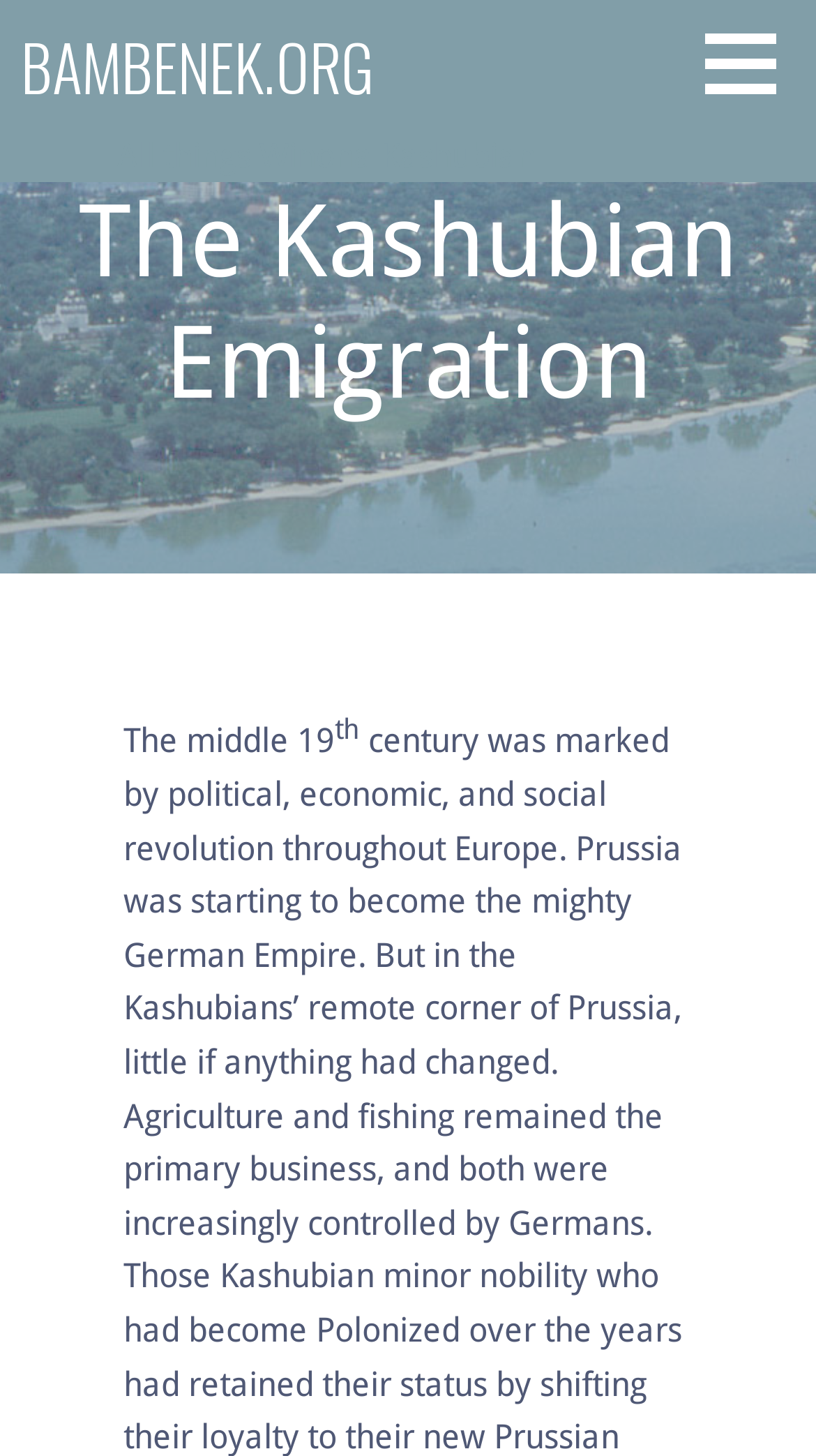Illustrate the webpage thoroughly, mentioning all important details.

The webpage is about the Kashubian Emigration, with a prominent heading "BAMBENEK.ORG" at the top left corner. Below this heading, there is a link with the same text "BAMBENEK.ORG" positioned slightly below and to the right of the heading. 

To the right of the link, there is a static text "All things Winona Kashubian" that spans across the top section of the page. 

Further down, there is a main heading "The Kashubian Emigration" that occupies a significant portion of the page, stretching from the left to the right edge. Within this heading, there is a static text "The middle 19" followed by a superscript "th" that is positioned slightly to the right and above the text.